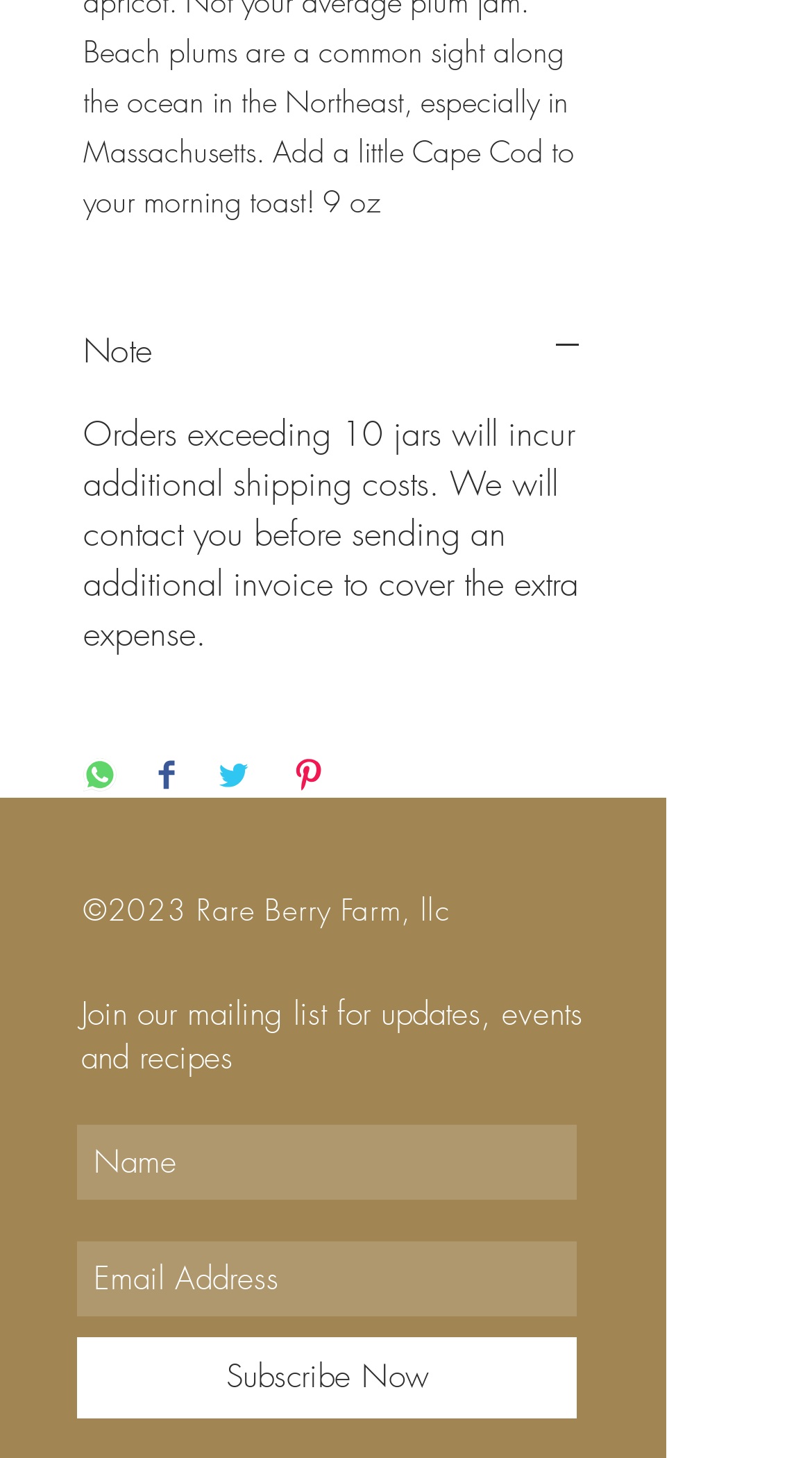Please answer the following question using a single word or phrase: What is the note about orders exceeding 10 jars?

Additional shipping costs